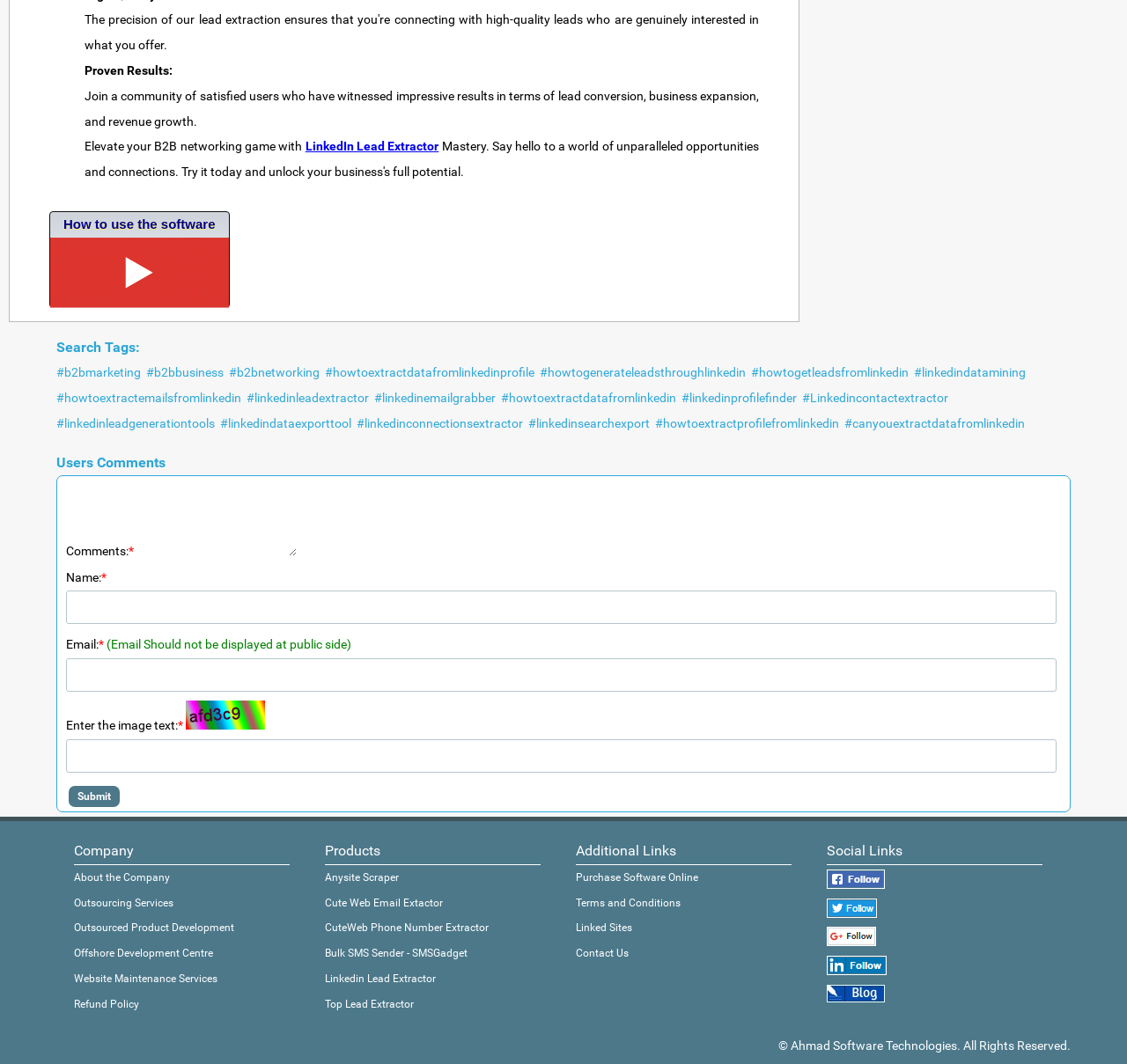Pinpoint the bounding box coordinates of the element that must be clicked to accomplish the following instruction: "Click on the 'LinkedIn Lead Extractor' link". The coordinates should be in the format of four float numbers between 0 and 1, i.e., [left, top, right, bottom].

[0.271, 0.131, 0.389, 0.145]